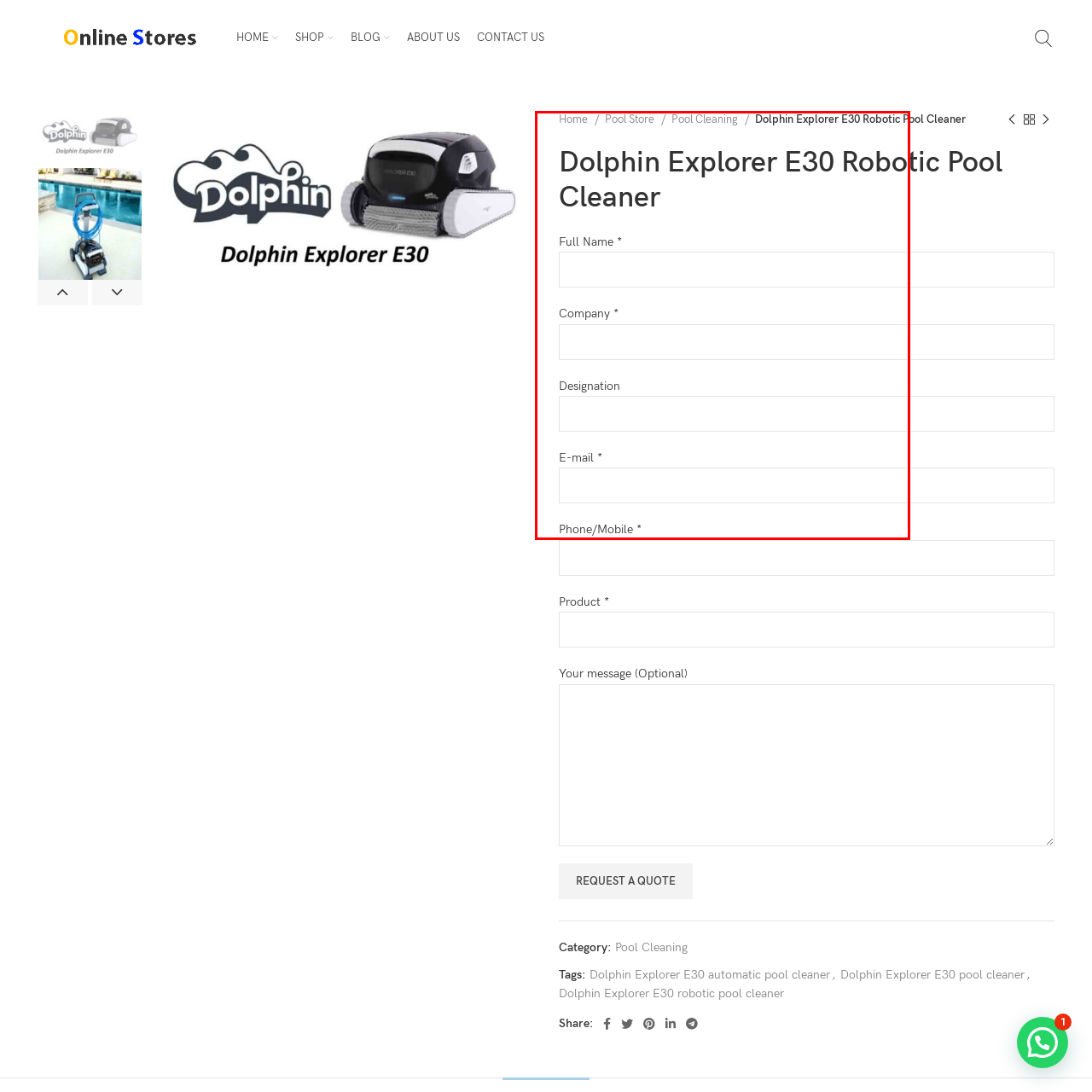What information is required to submit an inquiry?
Refer to the image highlighted by the red box and give a one-word or short-phrase answer reflecting what you see.

Full Name, Company, Designation, E-mail, and Phone/Mobile